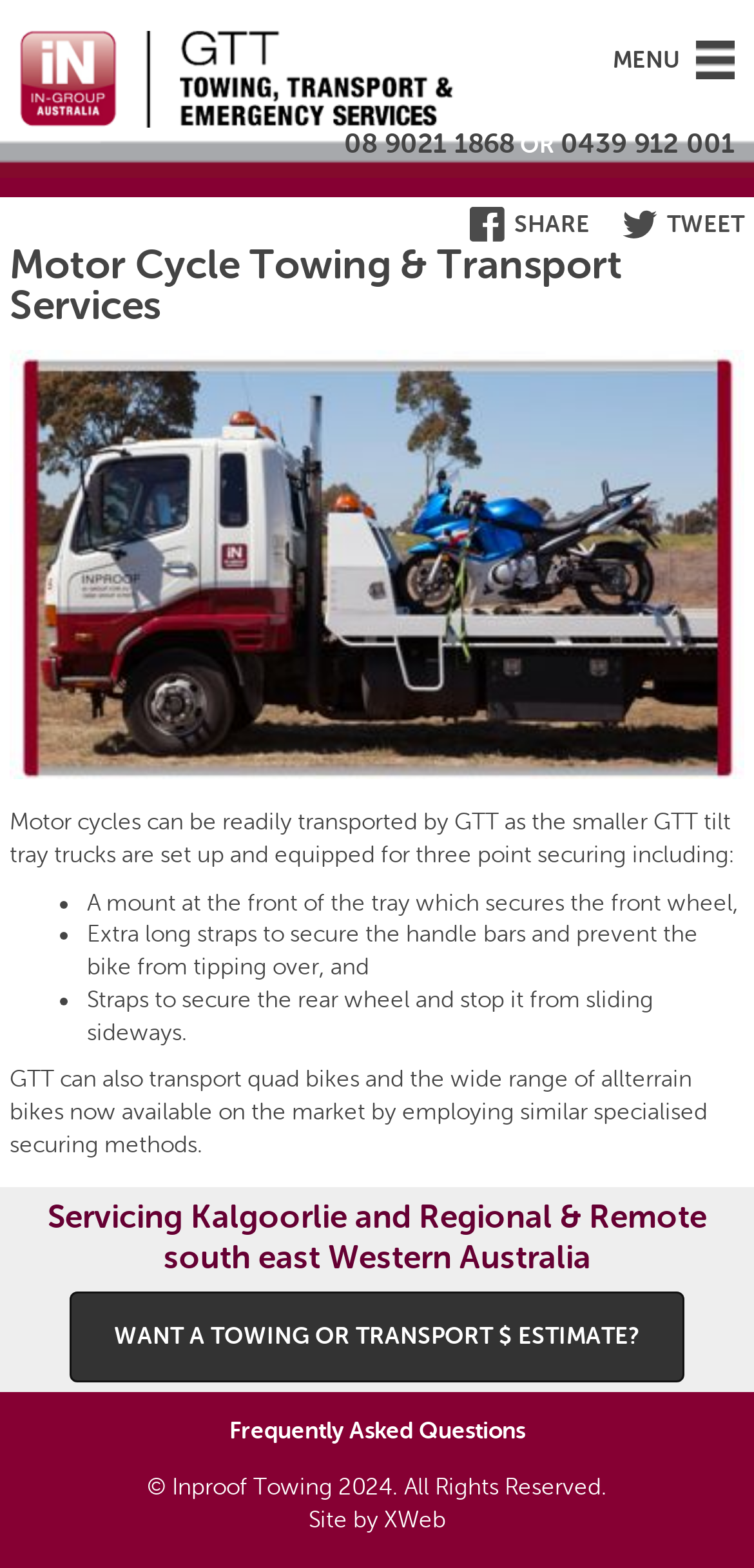Please predict the bounding box coordinates of the element's region where a click is necessary to complete the following instruction: "Check the disclaimer". The coordinates should be represented by four float numbers between 0 and 1, i.e., [left, top, right, bottom].

None